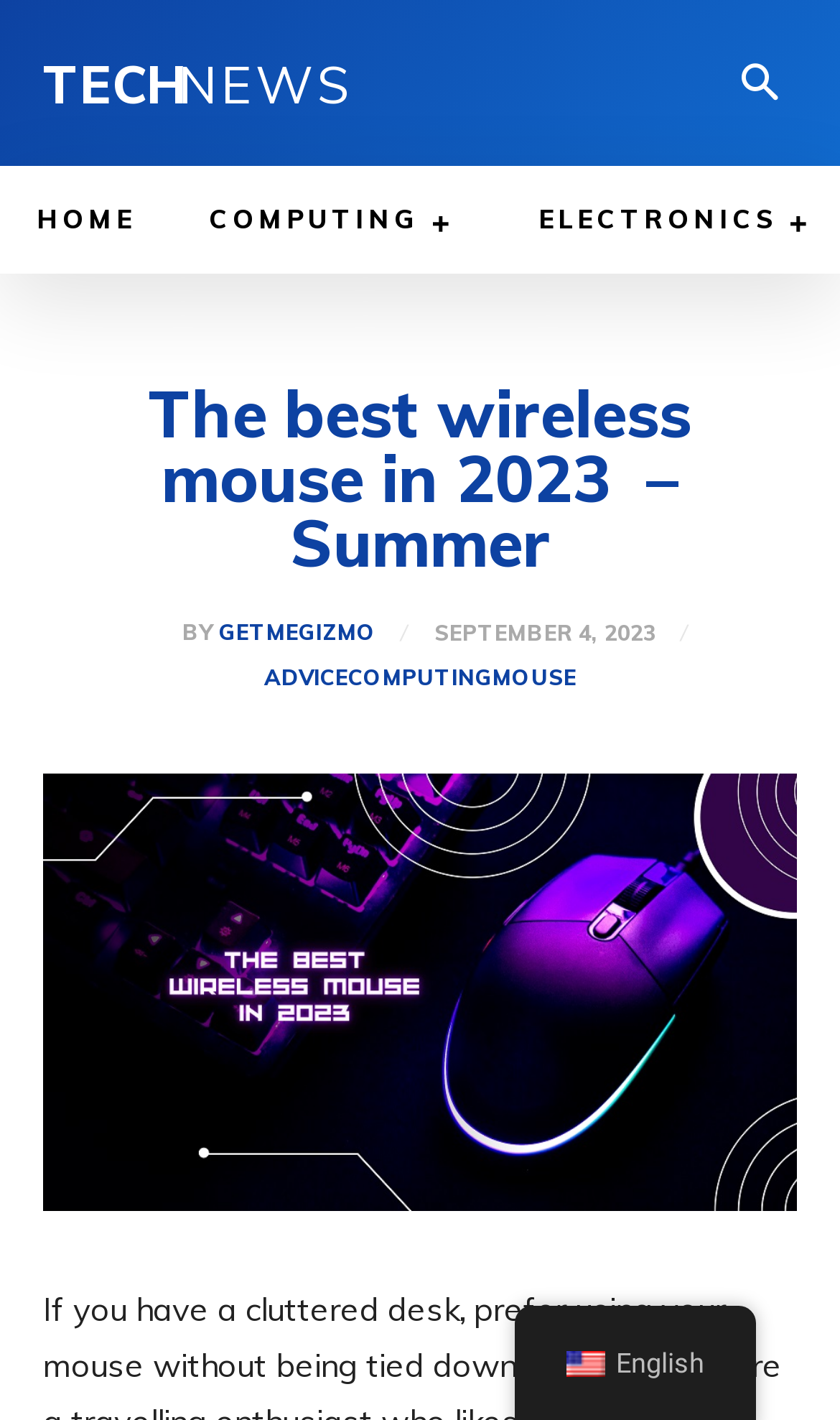Bounding box coordinates are specified in the format (top-left x, top-left y, bottom-right x, bottom-right y). All values are floating point numbers bounded between 0 and 1. Please provide the bounding box coordinate of the region this sentence describes: Computing

[0.414, 0.471, 0.586, 0.486]